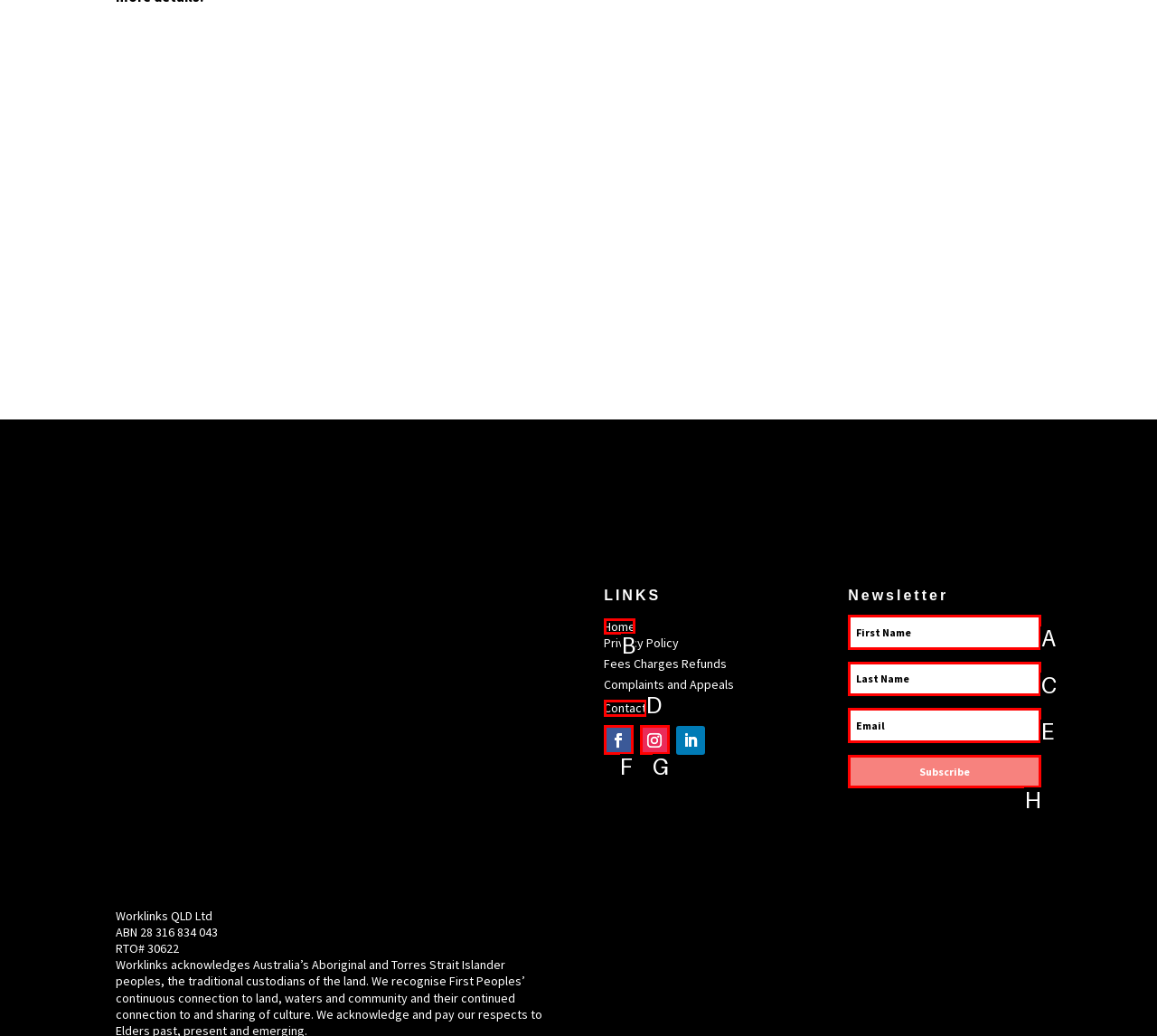Indicate which UI element needs to be clicked to fulfill the task: Click on Home
Answer with the letter of the chosen option from the available choices directly.

B